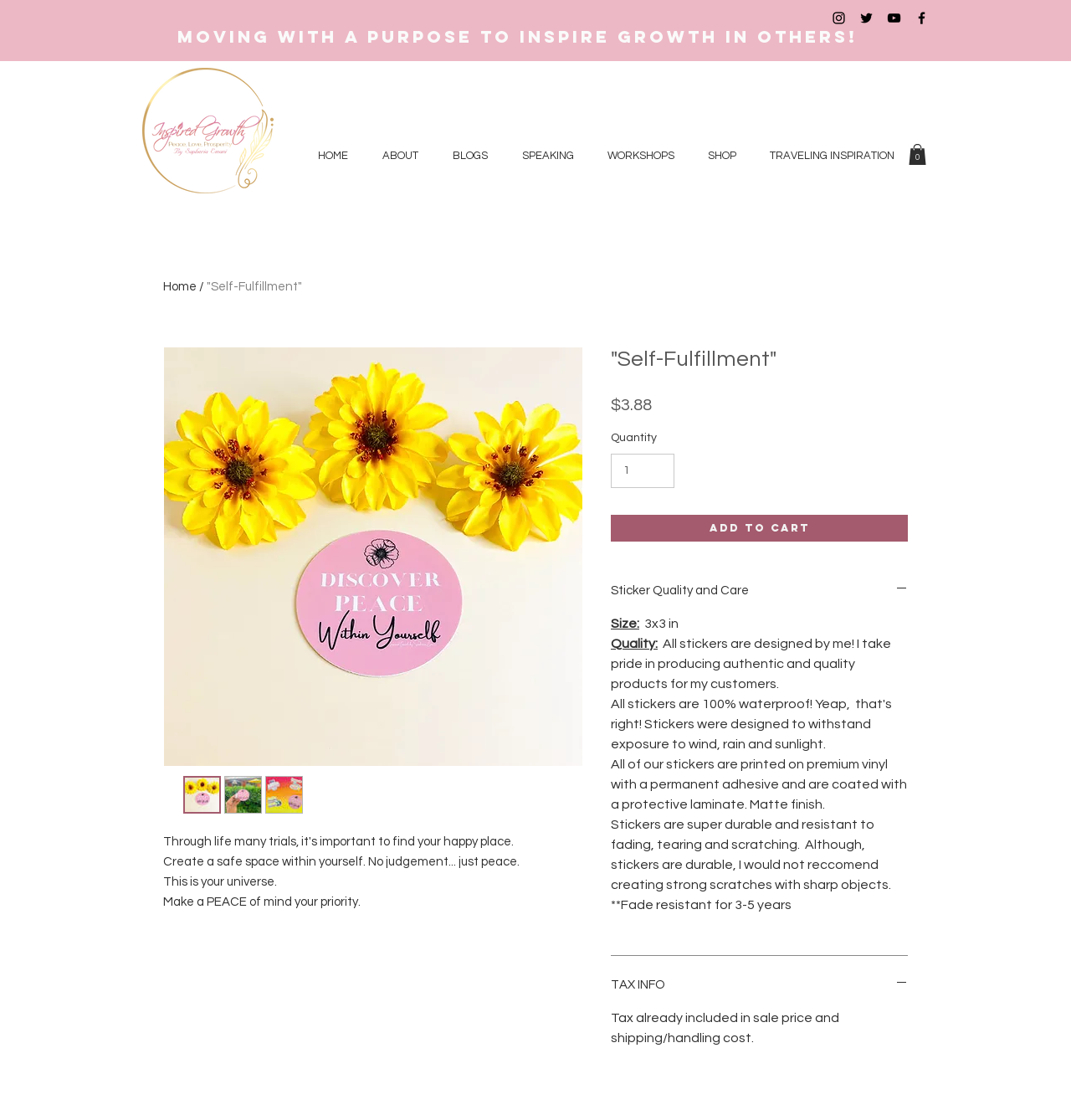Please examine the image and provide a detailed answer to the question: What is the purpose of the website?

Based on the heading 'MOVING WITH A PURPOSE TO INSPIRE GROWTH IN OTHERS!' and the overall content of the webpage, it can be inferred that the purpose of the website is to inspire growth in others.